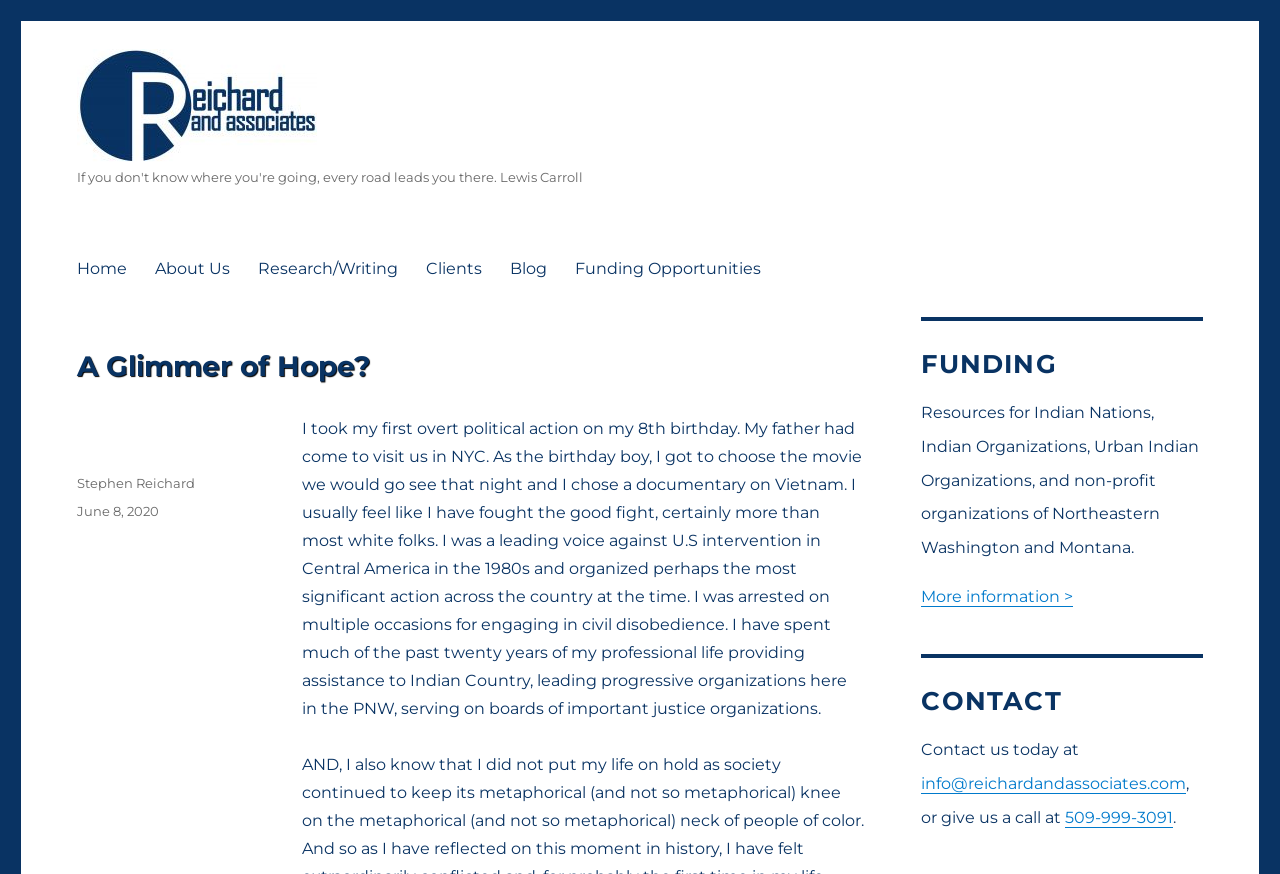What is the name of the author of the blog post?
Based on the image content, provide your answer in one word or a short phrase.

Stephen Reichard